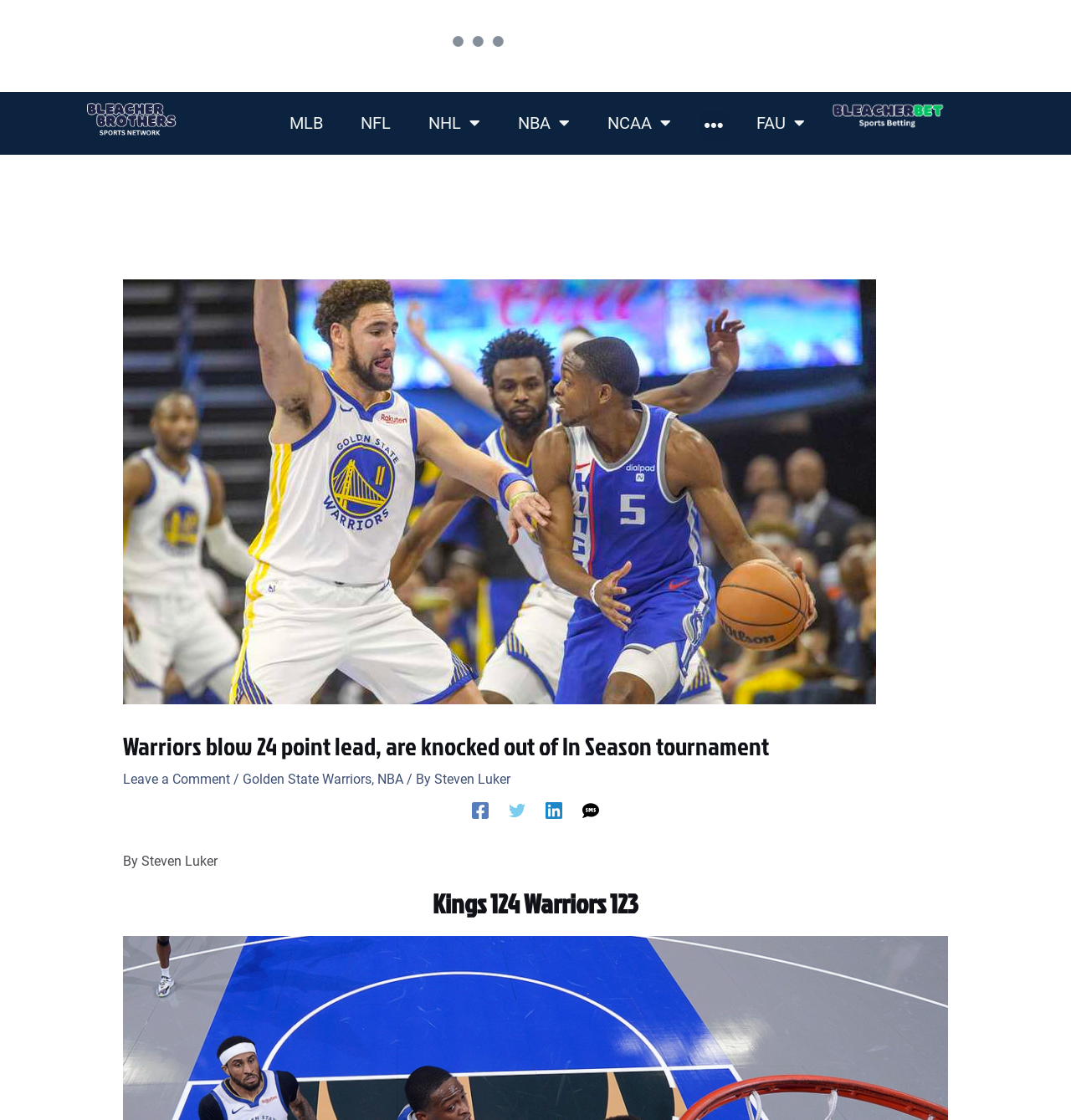Identify the coordinates of the bounding box for the element that must be clicked to accomplish the instruction: "Click on the Facebook link".

[0.441, 0.716, 0.456, 0.731]